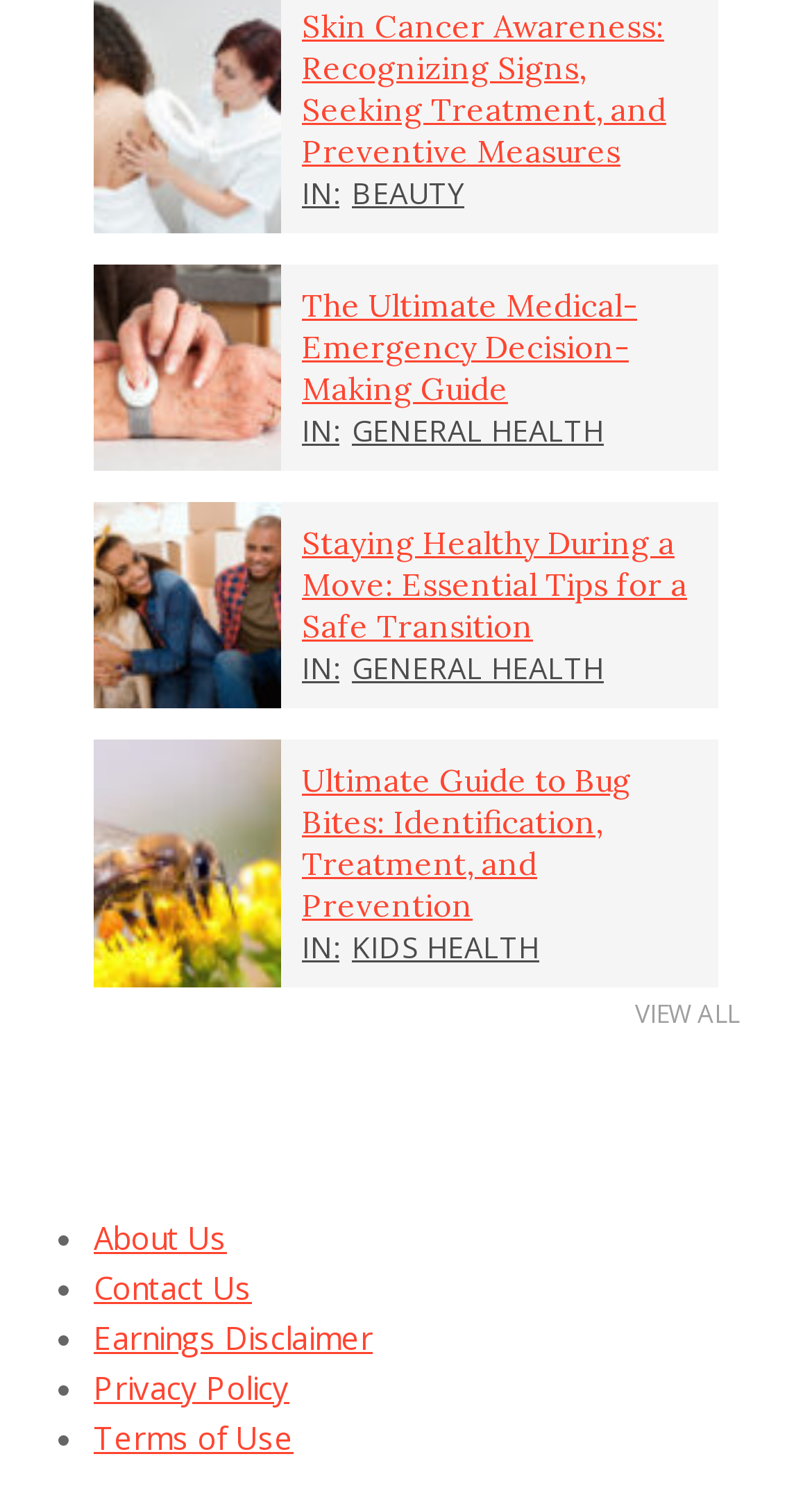Please specify the bounding box coordinates of the area that should be clicked to accomplish the following instruction: "Contact Us". The coordinates should consist of four float numbers between 0 and 1, i.e., [left, top, right, bottom].

[0.115, 0.839, 0.31, 0.866]